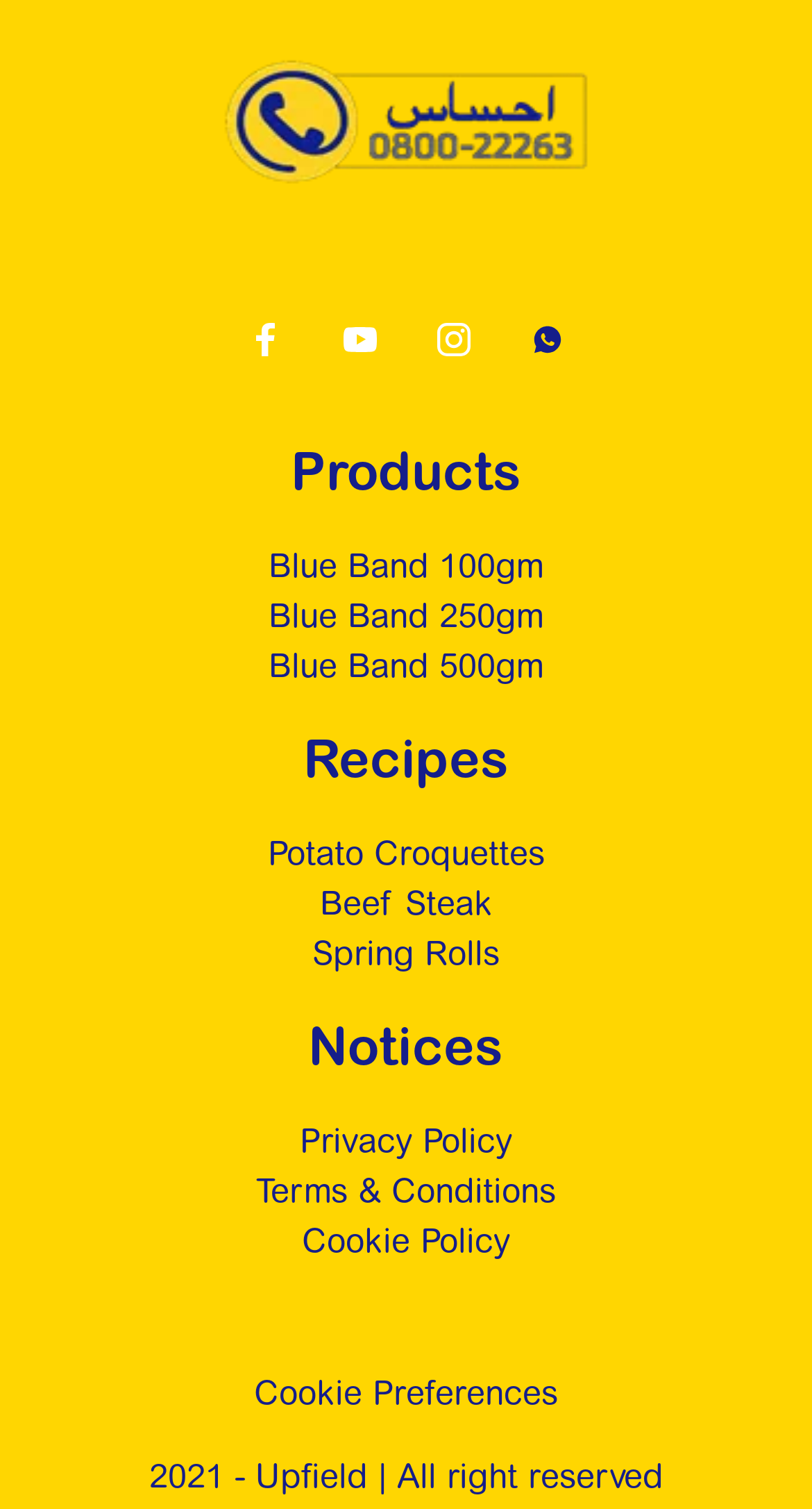How many recipe links are available?
Refer to the image and give a detailed answer to the question.

I counted the number of links under the 'Recipes' heading and found that there are 3 recipe links available, which are 'Potato Croquettes', 'Beef Steak', and 'Spring Rolls'.